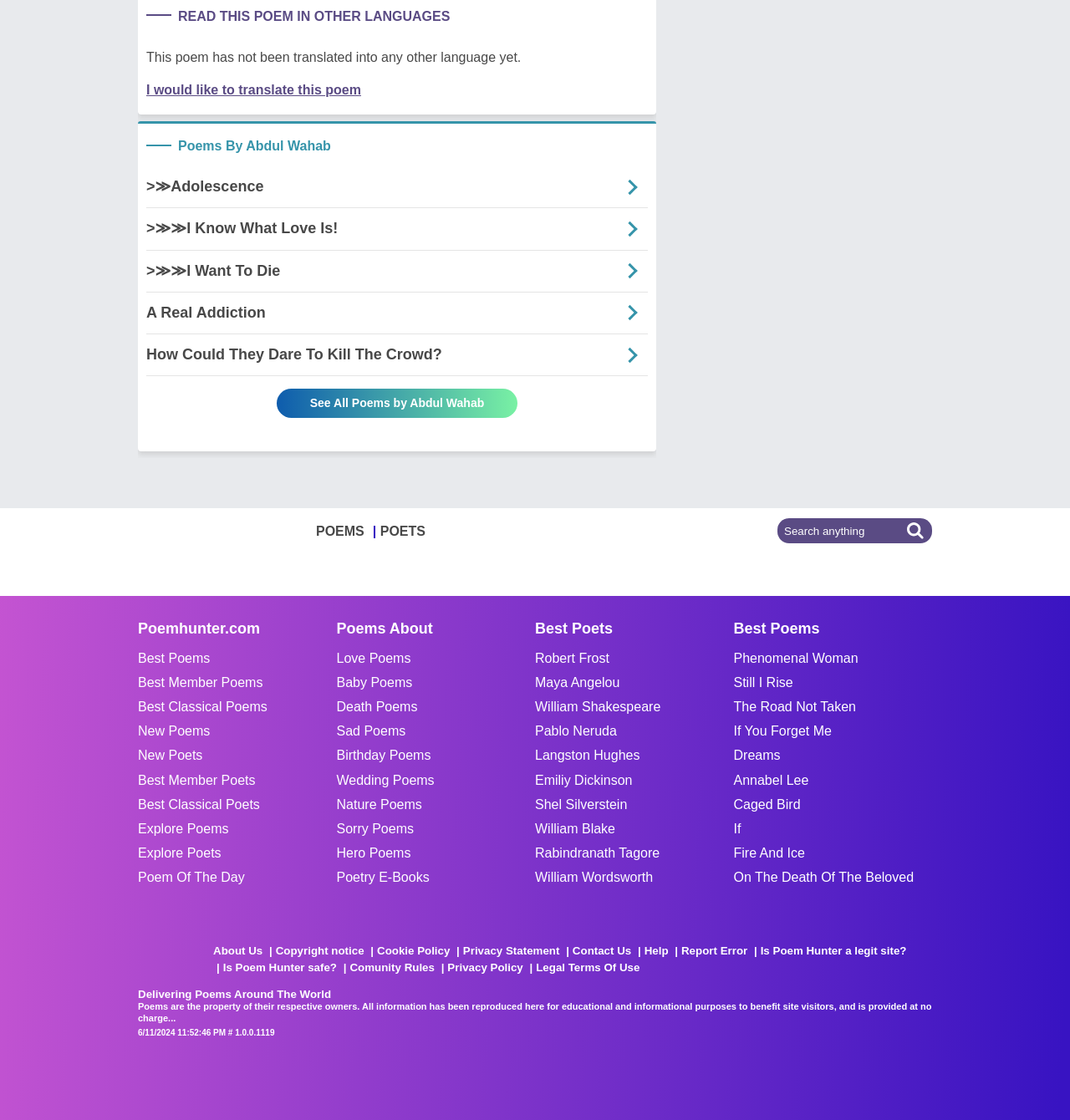Review the image closely and give a comprehensive answer to the question: What is the purpose of the searchbox?

The question can be answered by looking at the searchbox element with the placeholder text 'Search anything' which indicates that the searchbox is used to search for anything on the website.